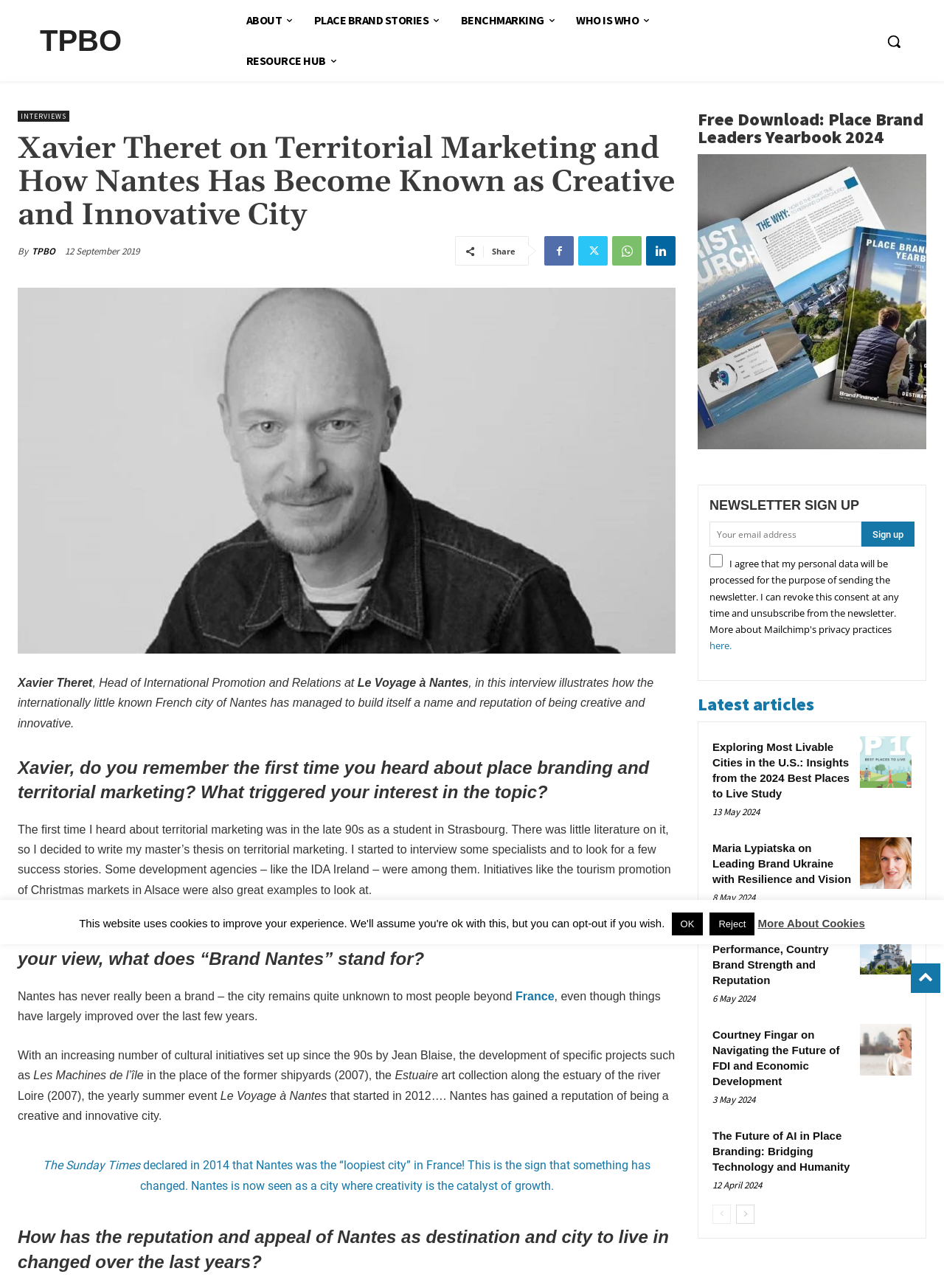Create a full and detailed caption for the entire webpage.

This webpage is about territorial marketing, specifically featuring an interview with Xavier Theret, Head of International Promotion and Relations at Le Voyage à Nantes, discussing how Nantes has become known as a creative and innovative city. 

At the top of the page, there are several links to different sections of the website, including "ABOUT", "PLACE BRAND STORIES", "BENCHMARKING", "WHO IS WHO", and "RESOURCE HUB". On the right side, there is a search button. 

Below the navigation bar, there is a heading that introduces the interview with Xavier Theret. The interview is divided into several sections, each with a heading and a block of text. The sections discuss topics such as Xavier's introduction to territorial marketing, his view on "Brand Nantes", and how the reputation and appeal of Nantes have changed over the years. 

On the right side of the page, there is a section with a heading "Latest articles" that lists several news articles with links to read more. Each article has a title, a brief description, and a timestamp indicating when it was published. 

At the bottom of the page, there are links to navigate to previous and next pages. There are also several buttons, including "OK" and "Reject", but their purpose is not clear from the context.